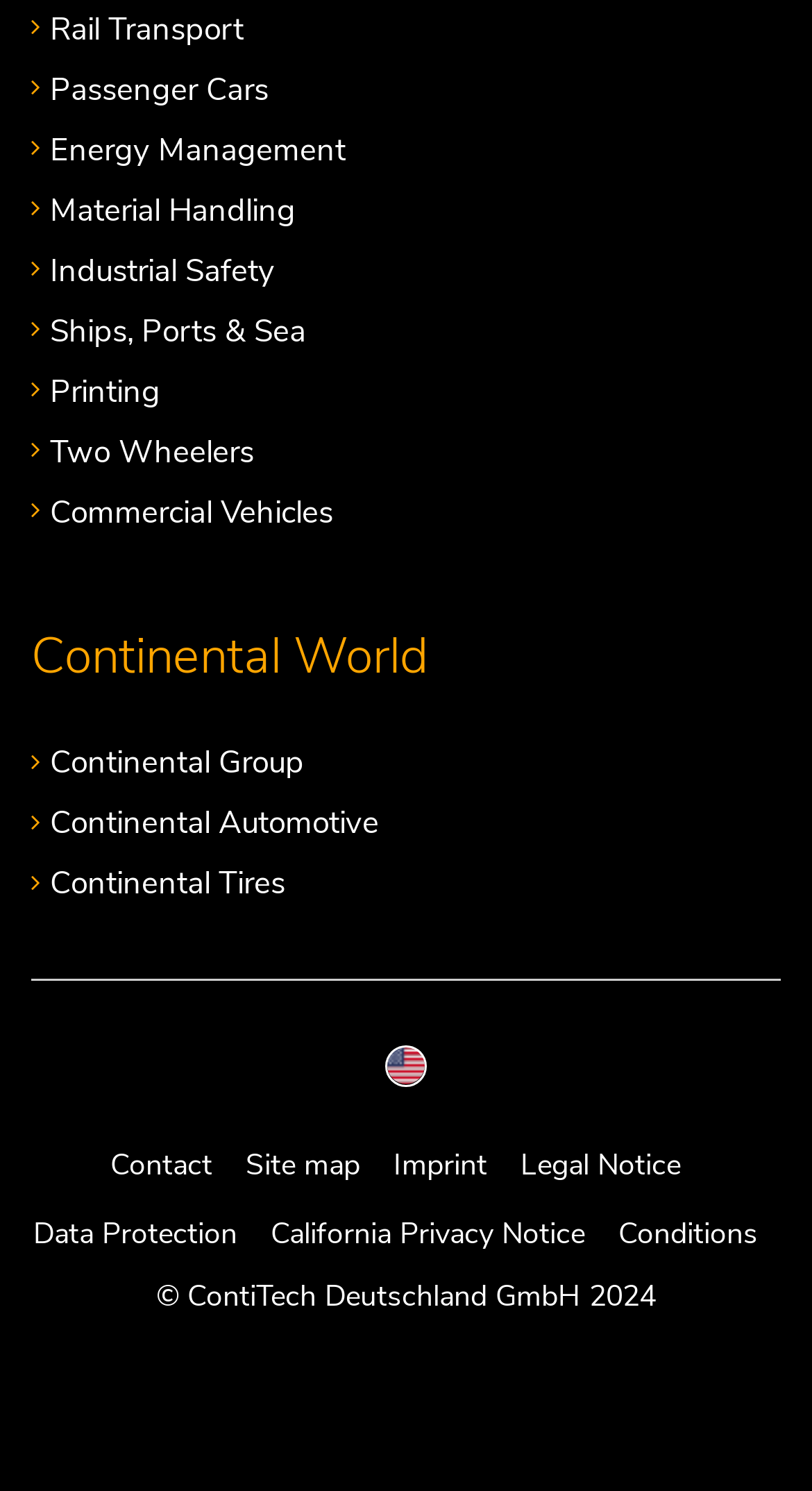Refer to the image and offer a detailed explanation in response to the question: What is the company name in the copyright section?

I looked at the copyright section at the bottom of the page and found that the company name is 'ContiTech Deutschland GmbH'.